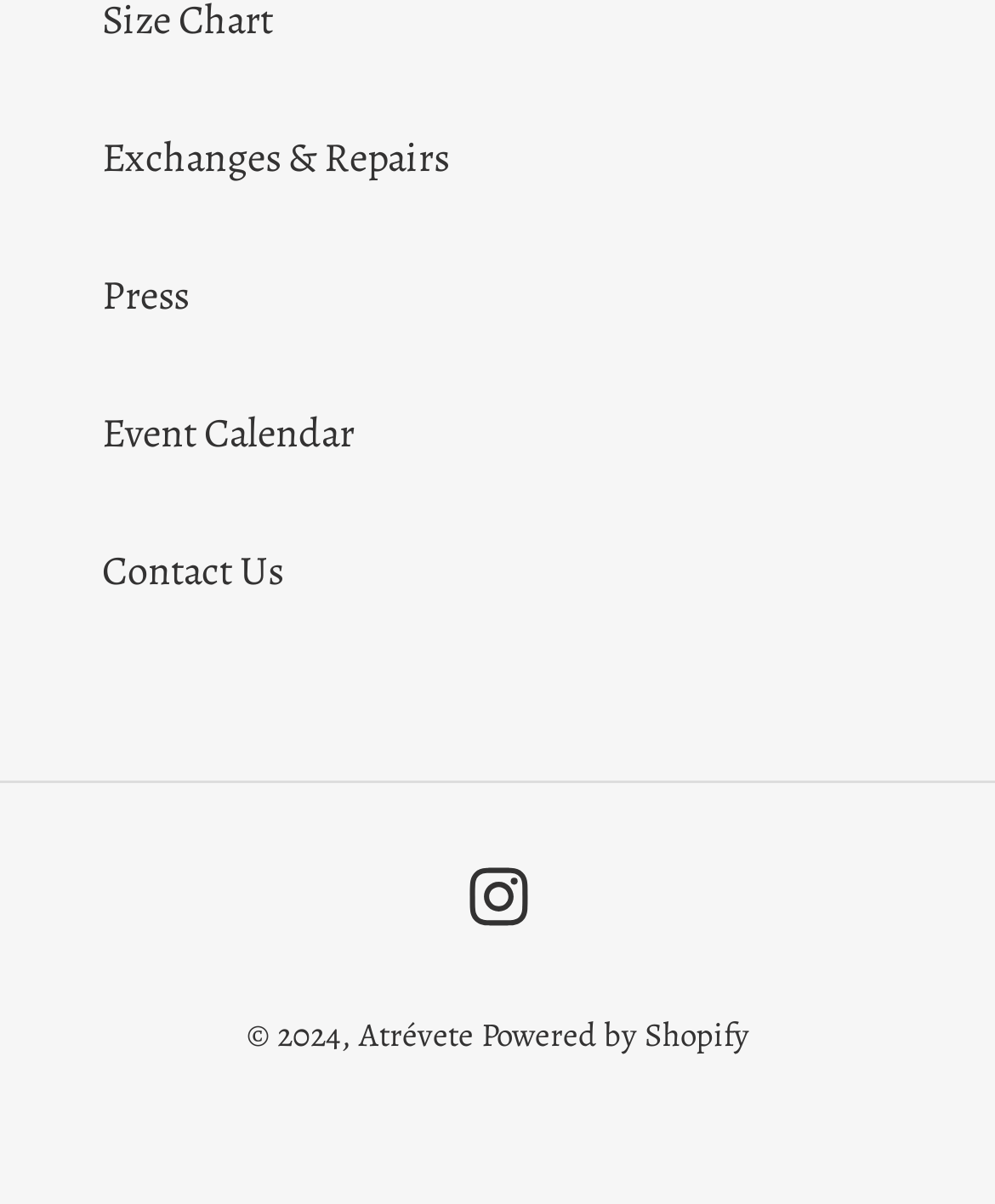Answer with a single word or phrase: 
What is the year of the copyright?

2024